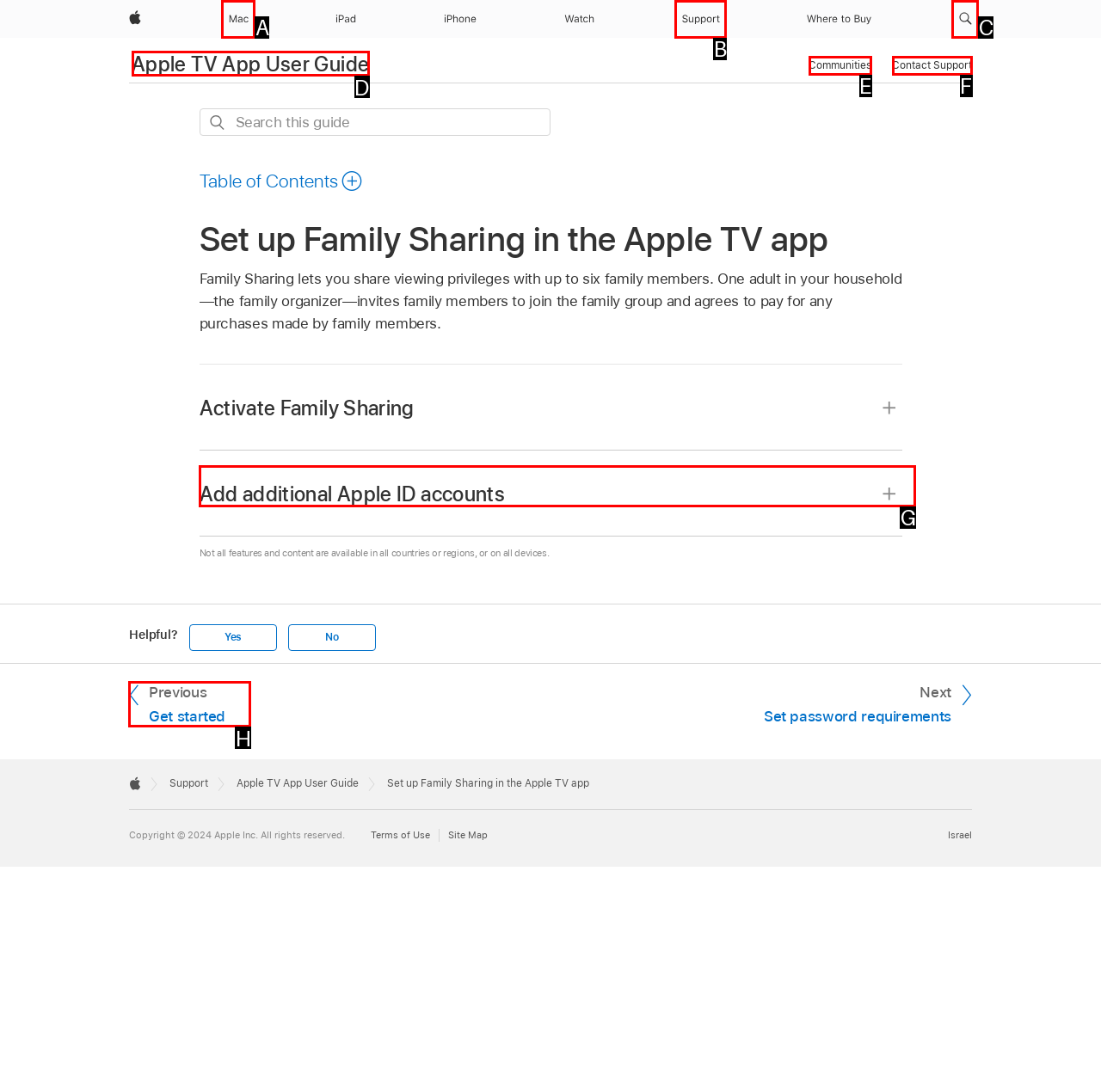Identify the letter of the UI element I need to click to carry out the following instruction: Go to previous page

H